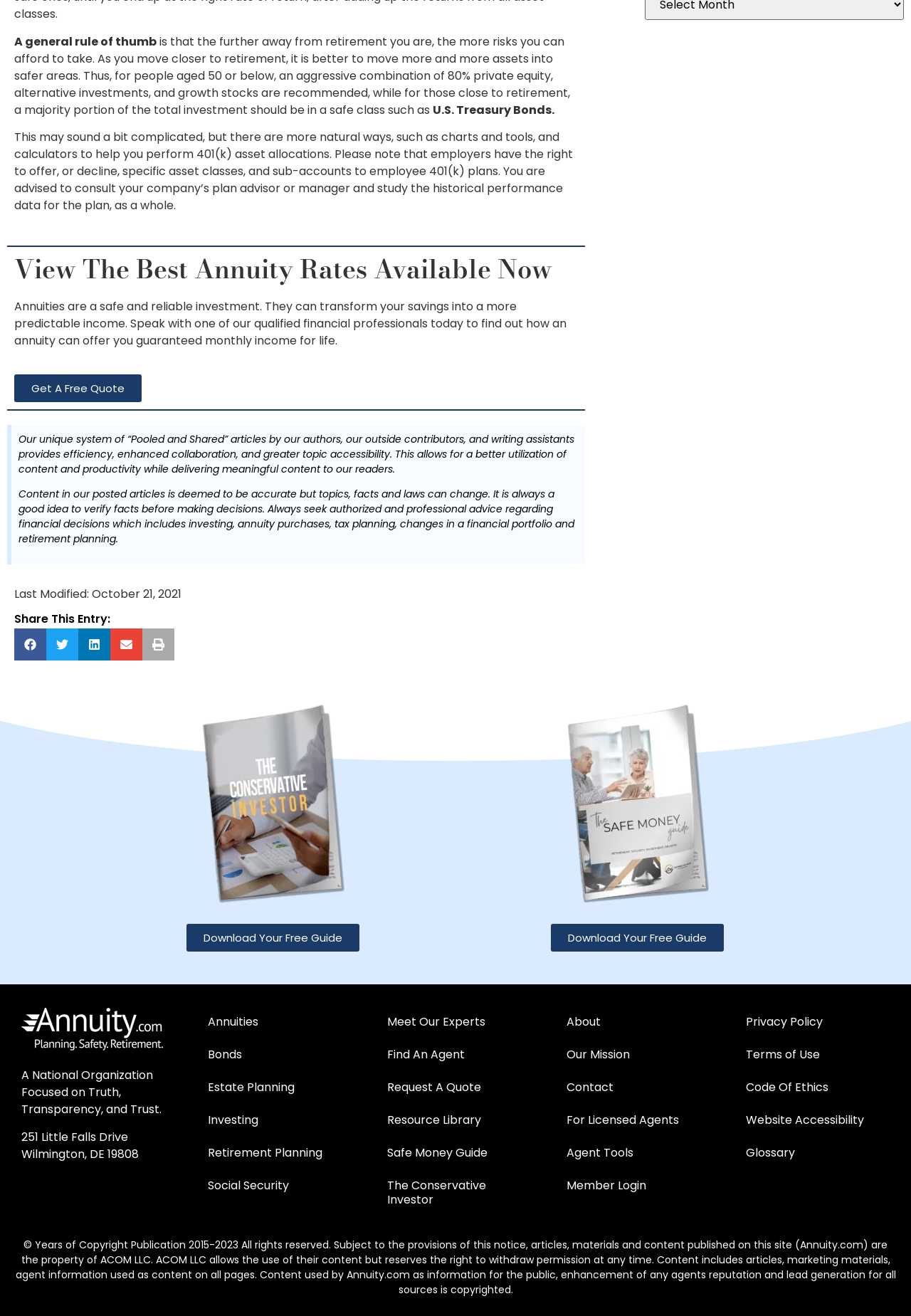Determine the bounding box coordinates of the clickable region to follow the instruction: "Get a free quote".

[0.016, 0.284, 0.155, 0.305]